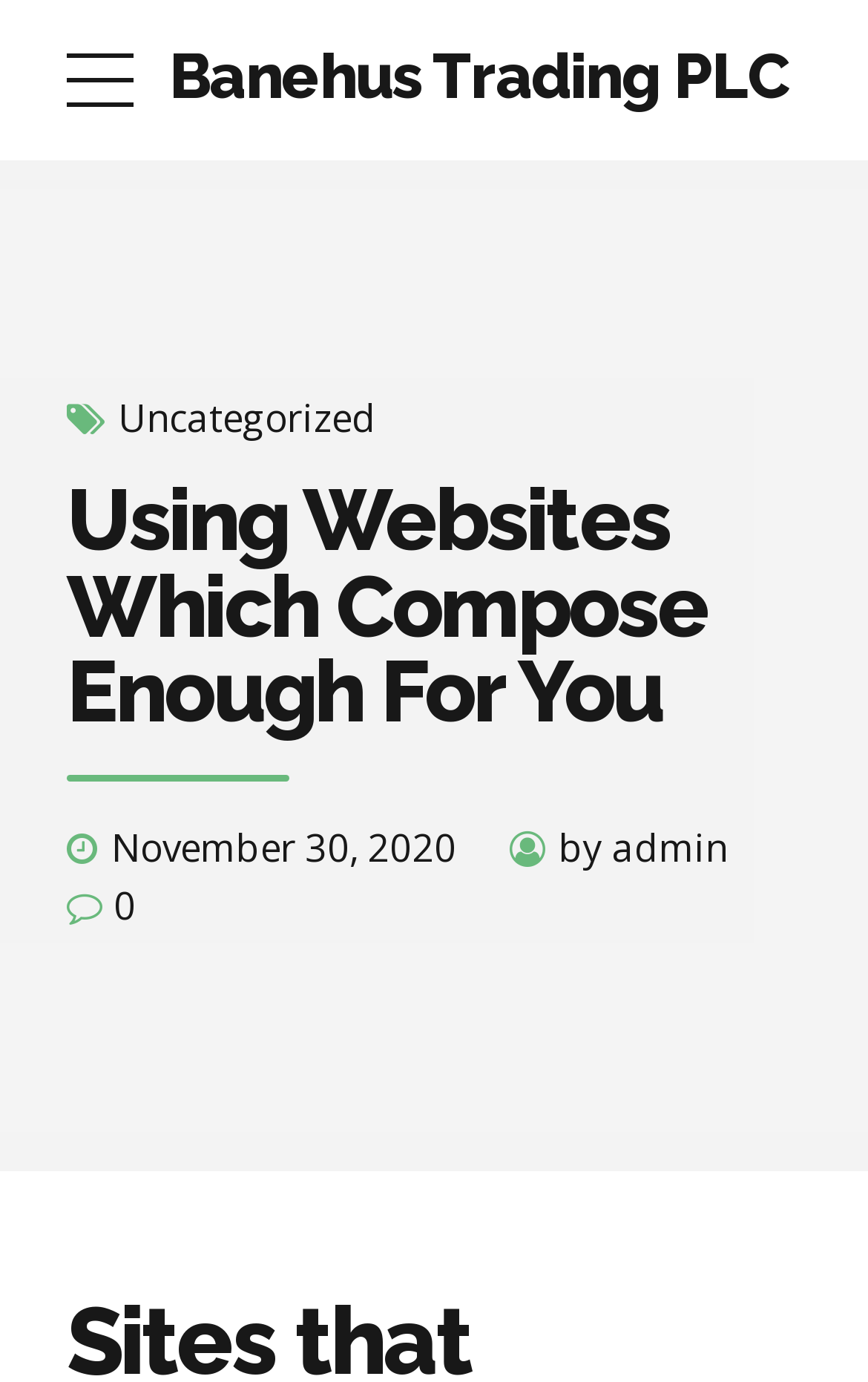Locate the bounding box of the UI element described in the following text: "Banehus Trading PLC".

[0.195, 0.029, 0.908, 0.082]